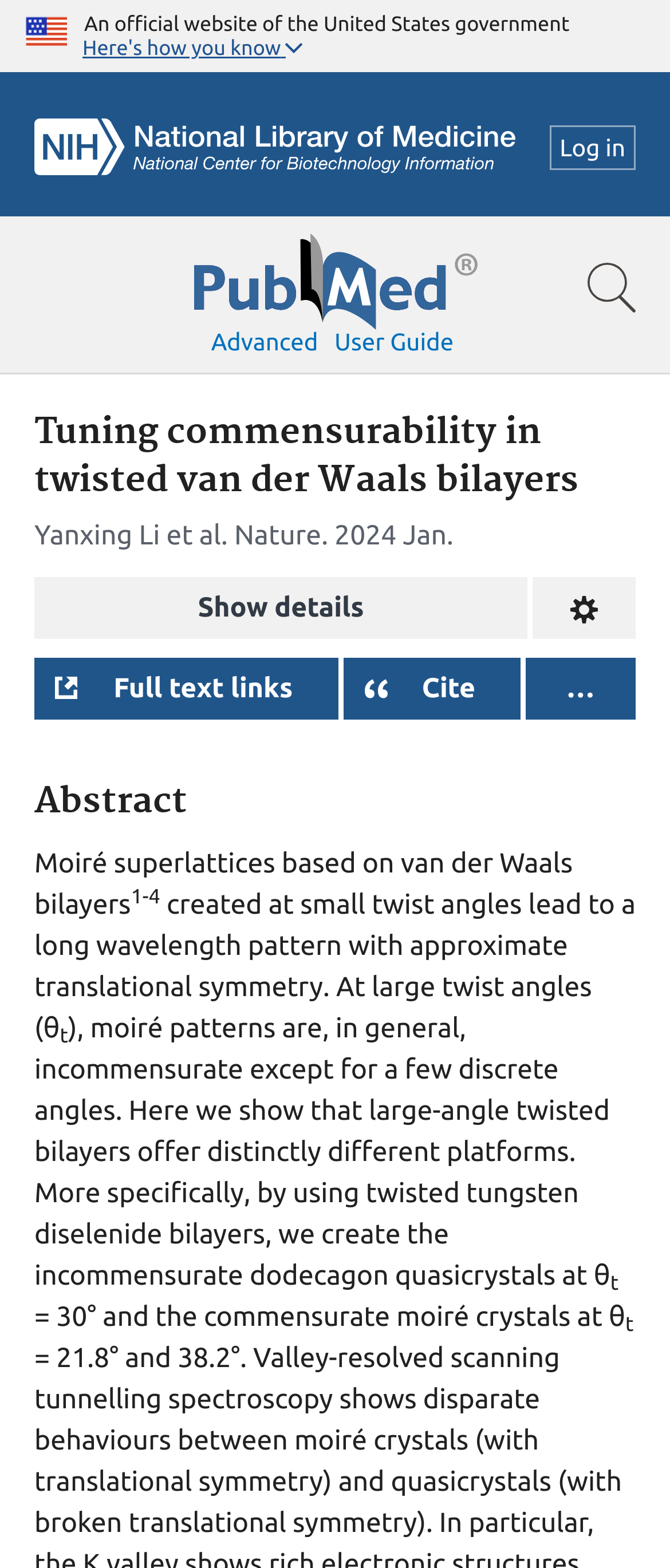Specify the bounding box coordinates of the area to click in order to follow the given instruction: "Show the full article details."

[0.051, 0.368, 0.787, 0.407]